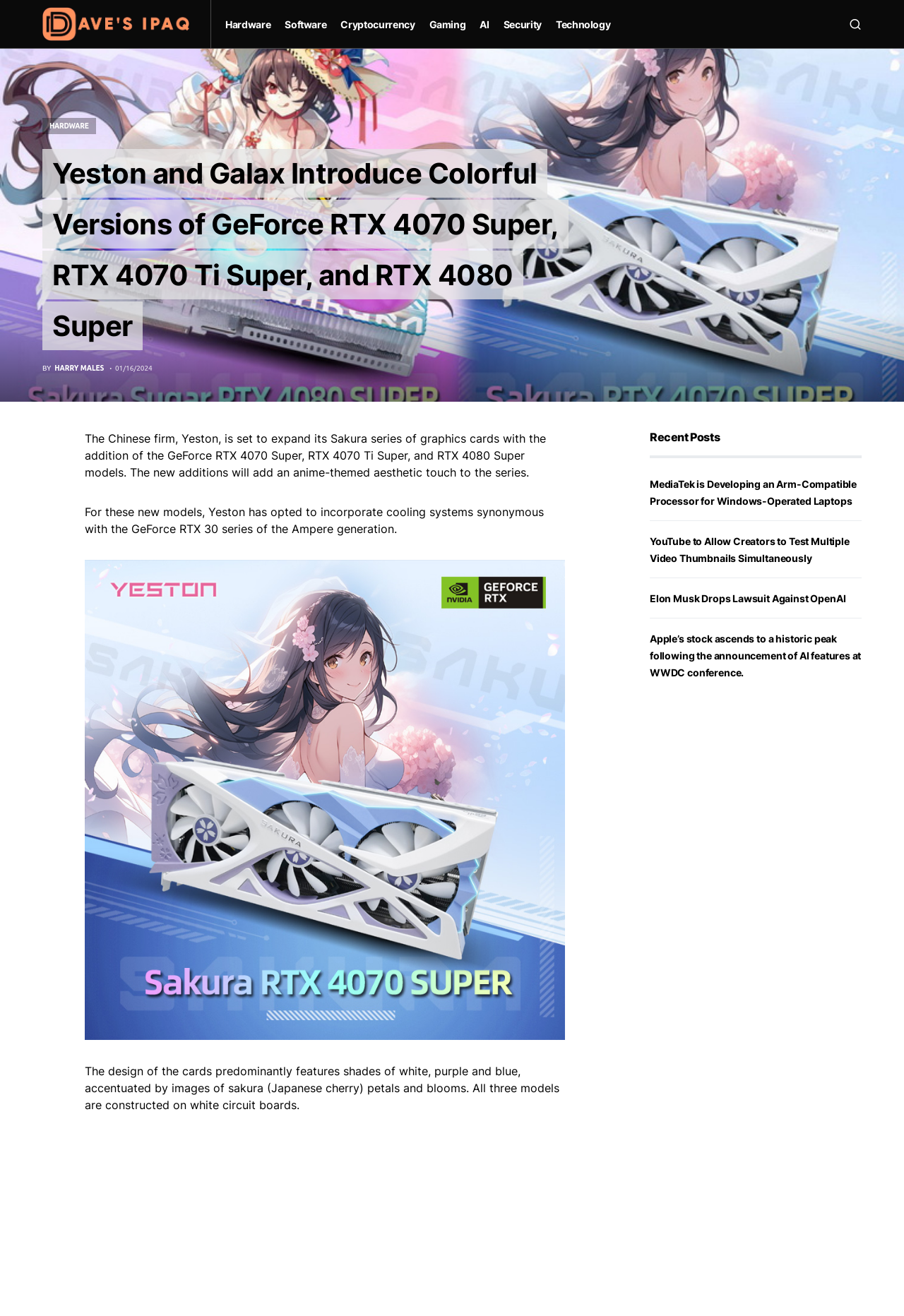Detail the webpage's structure and highlights in your description.

The webpage appears to be a news article or blog post about Yeston and Galax introducing new graphics cards with an anime-themed aesthetic. At the top left of the page, there is a logo image and a link to "Dave's iPAQ". Below this, there are several links to different categories, including "Hardware", "Software", "Cryptocurrency", "Gaming", "AI", "Security", and "Technology", which are aligned horizontally across the top of the page.

The main content of the page is a news article with a heading that reads "Yeston and Galax Introduce Colorful Versions of GeForce RTX 4070 Super, RTX 4070 Ti Super, and RTX 4080 Super". Below the heading, there is a link to the author's name, "BY HARRY MALES", and a date, "01/16/2024". The article itself is divided into several paragraphs, with the first paragraph describing Yeston's new graphics cards and their features.

There is an image of a Yeston graphics card model below the first paragraph, which takes up a significant portion of the page. The article continues below the image, describing the design of the cards and their features.

To the right of the main content, there is a section titled "Recent Posts", which lists several links to other news articles, including "MediaTek is Developing an Arm-Compatible Processor for Windows-Operated Laptops", "YouTube to Allow Creators to Test Multiple Video Thumbnails Simultaneously", and others.